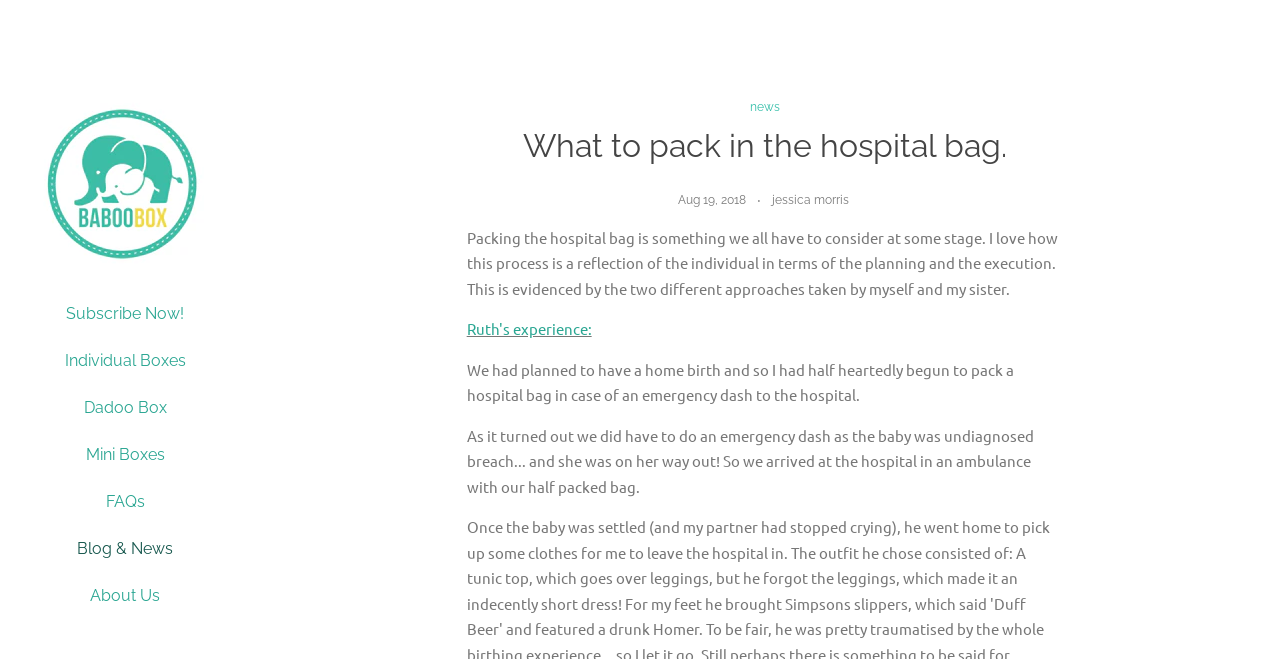Locate the bounding box coordinates of the clickable part needed for the task: "Click on the 'About Us' link".

[0.035, 0.88, 0.16, 0.951]